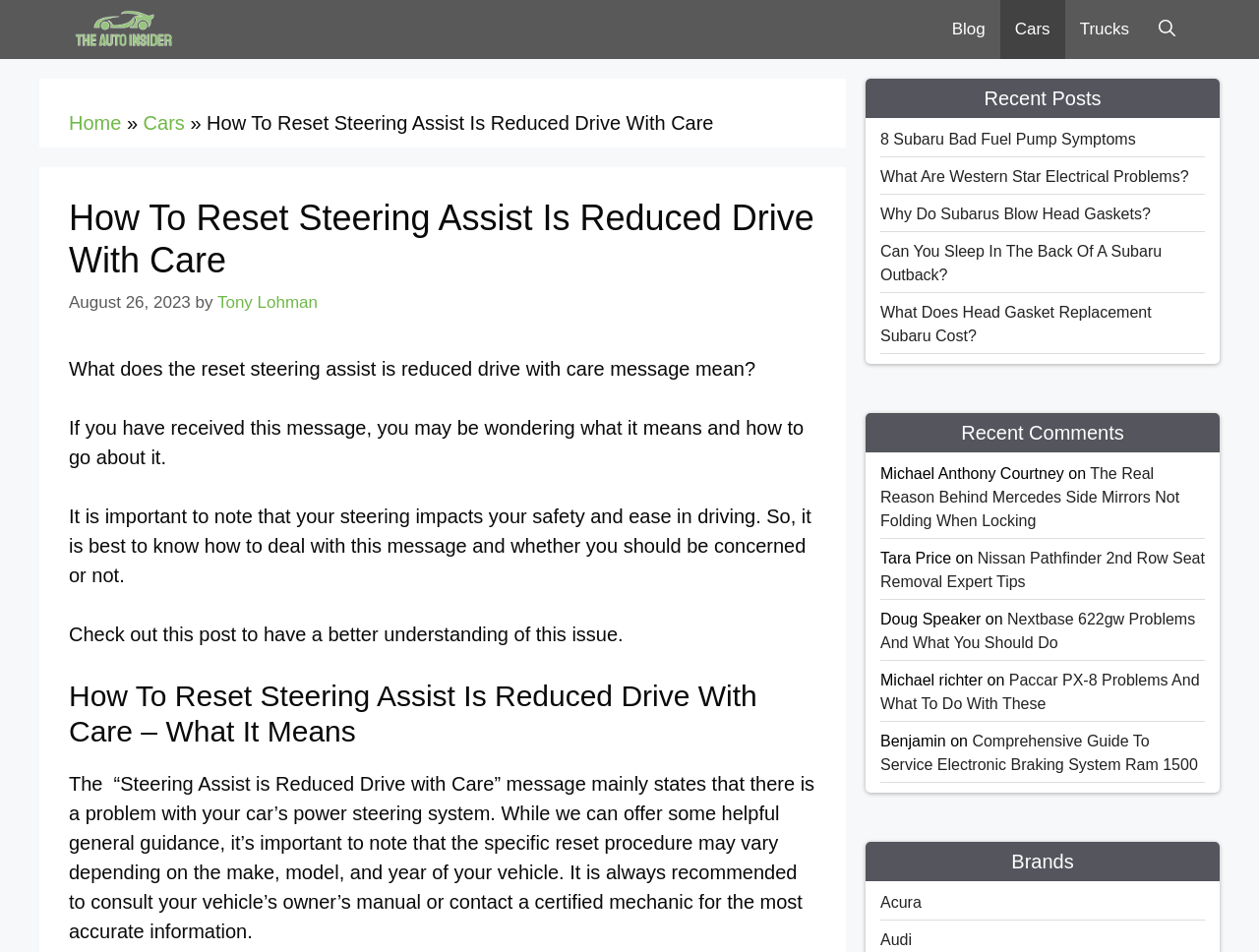What is the date of the post 'How To Reset Steering Assist Is Reduced Drive With Care'?
Using the information from the image, provide a comprehensive answer to the question.

The date of the post 'How To Reset Steering Assist Is Reduced Drive With Care' is August 26, 2023, as indicated by the text 'August 26, 2023' next to the time icon.